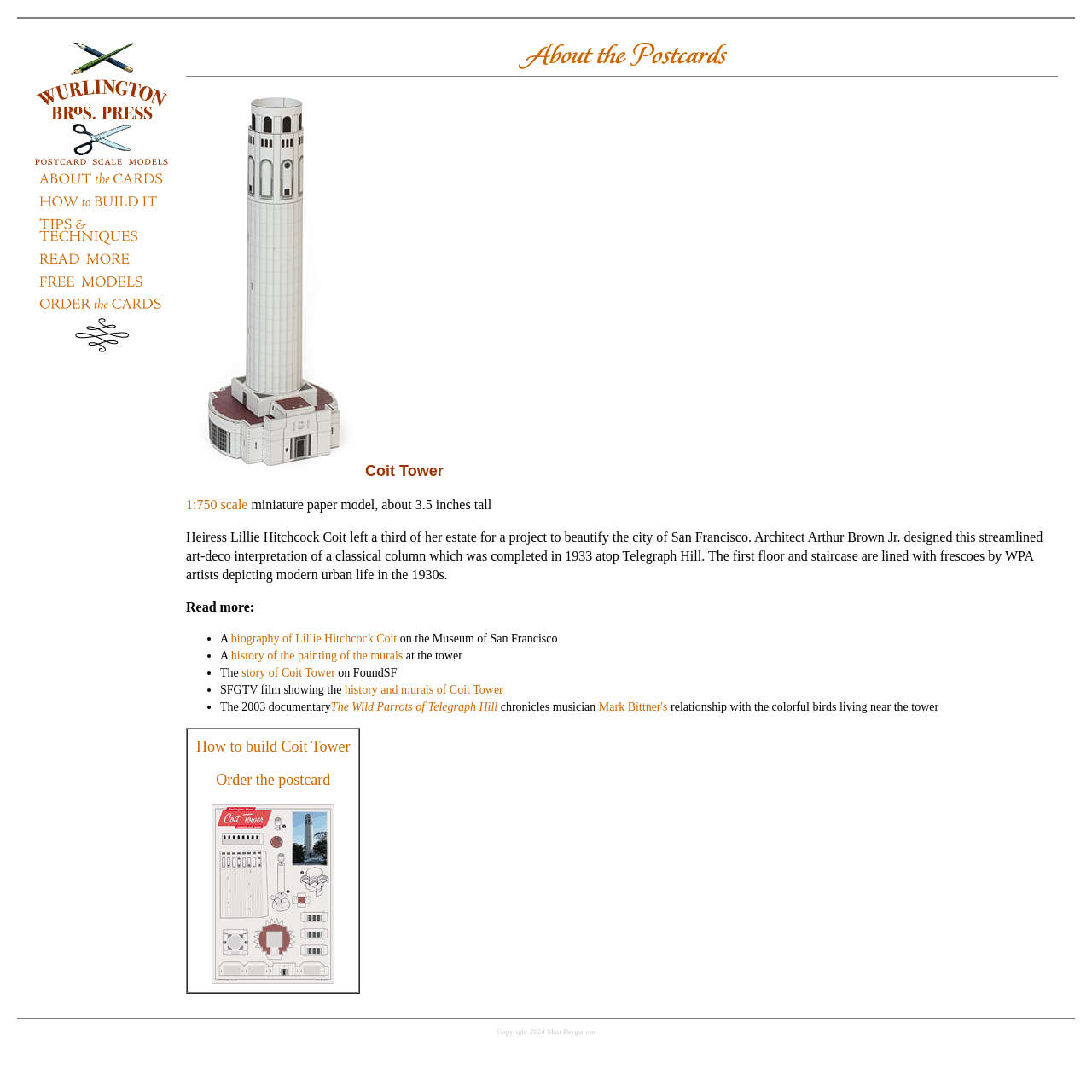Give a succinct answer to this question in a single word or phrase: 
Who designed the Coit Tower?

Arthur Brown Jr.